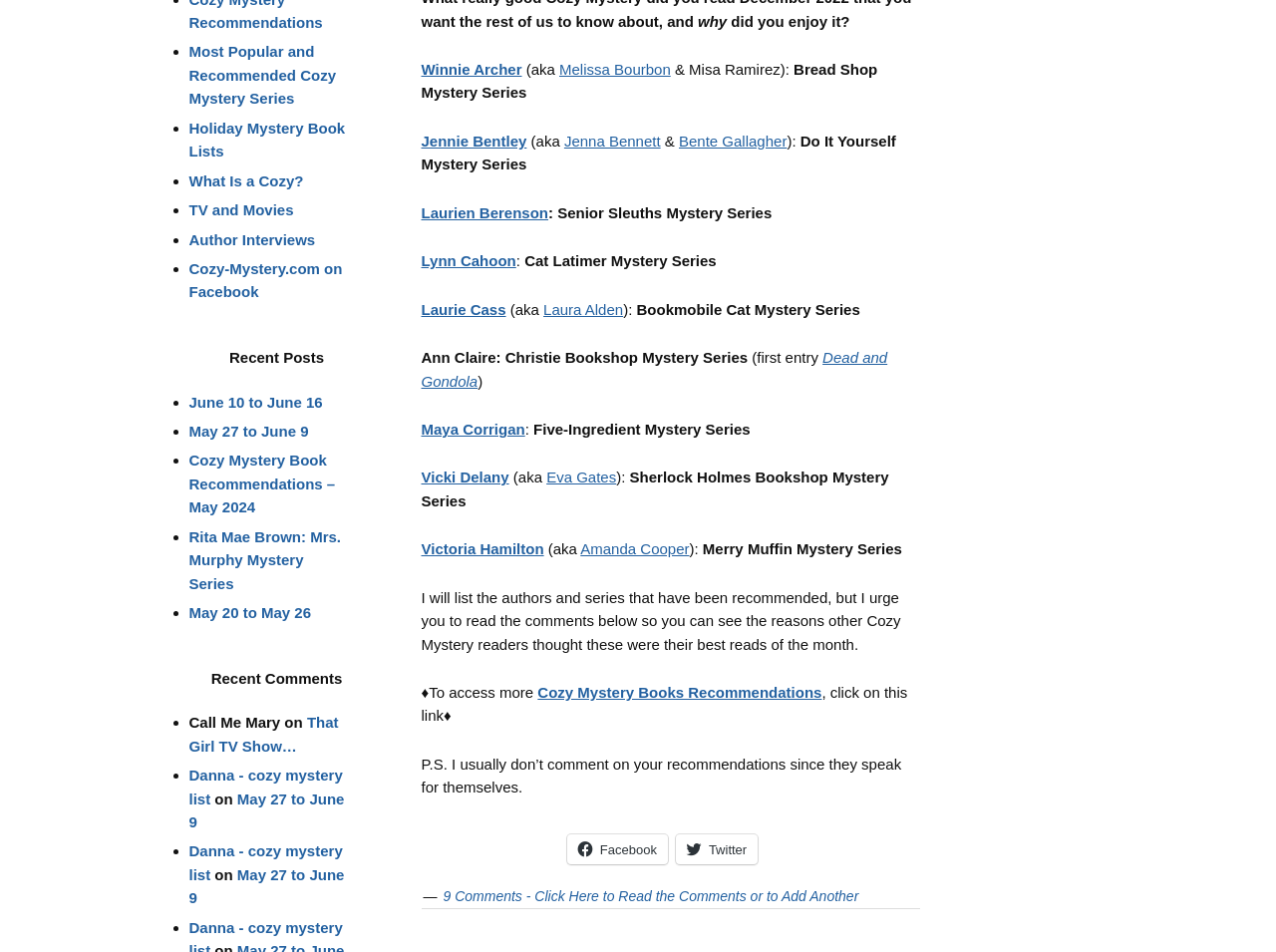Using the provided description: "May 27 to June 9", find the bounding box coordinates of the corresponding UI element. The output should be four float numbers between 0 and 1, in the format [left, top, right, bottom].

[0.148, 0.444, 0.242, 0.462]